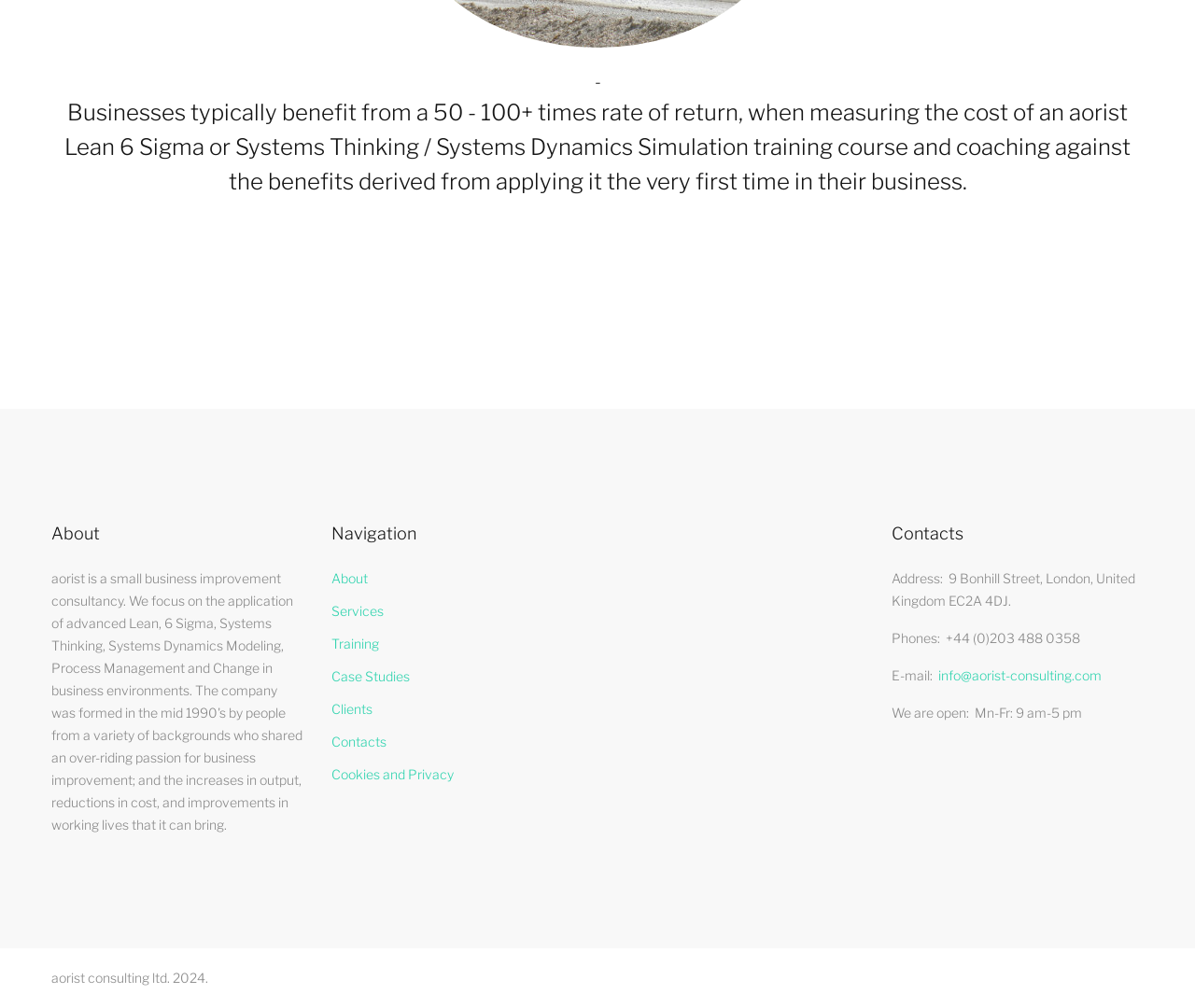Indicate the bounding box coordinates of the element that needs to be clicked to satisfy the following instruction: "Click on Contacts". The coordinates should be four float numbers between 0 and 1, i.e., [left, top, right, bottom].

[0.277, 0.725, 0.323, 0.747]